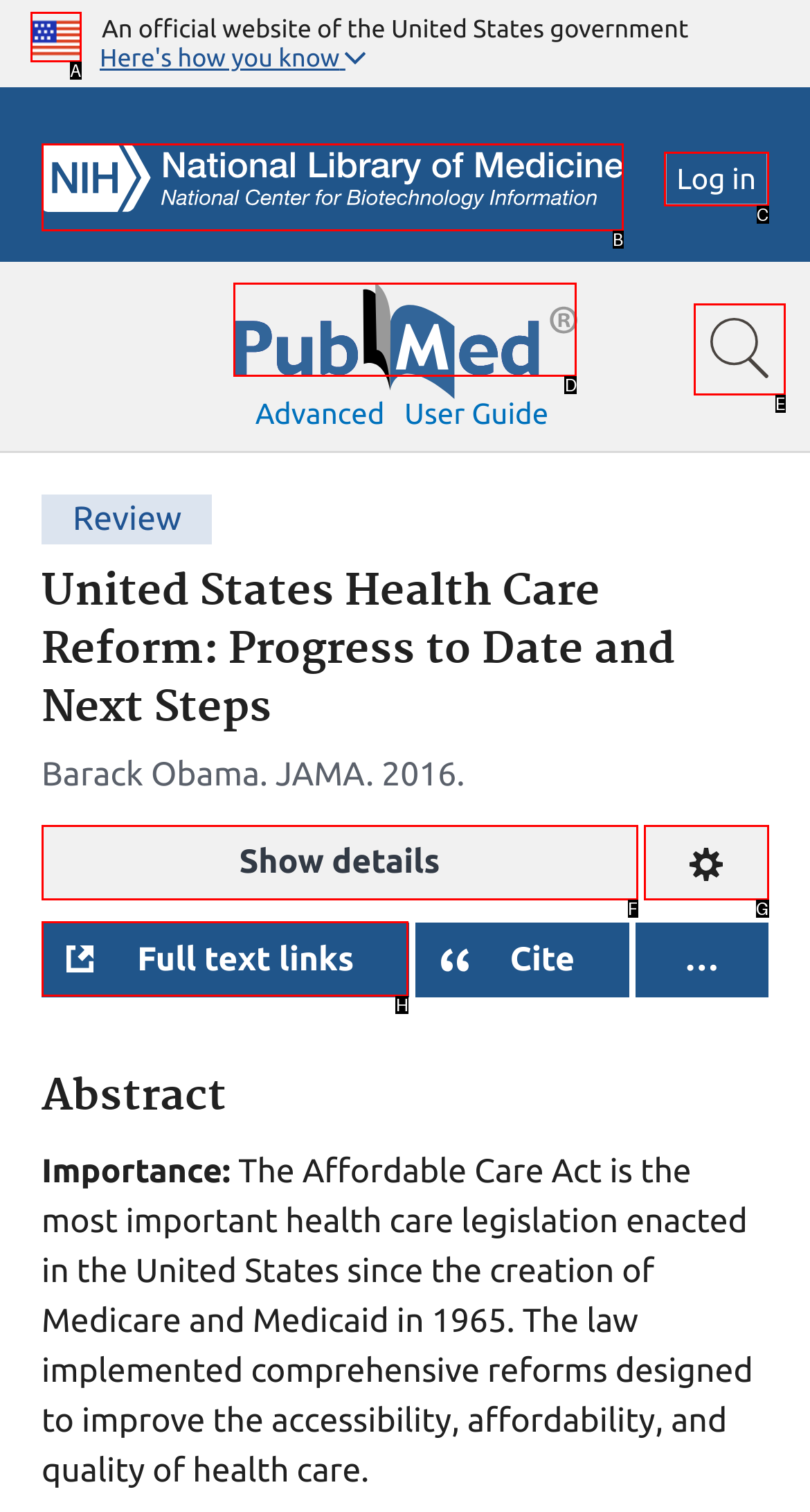Tell me which one HTML element I should click to complete the following task: Check service details Answer with the option's letter from the given choices directly.

None